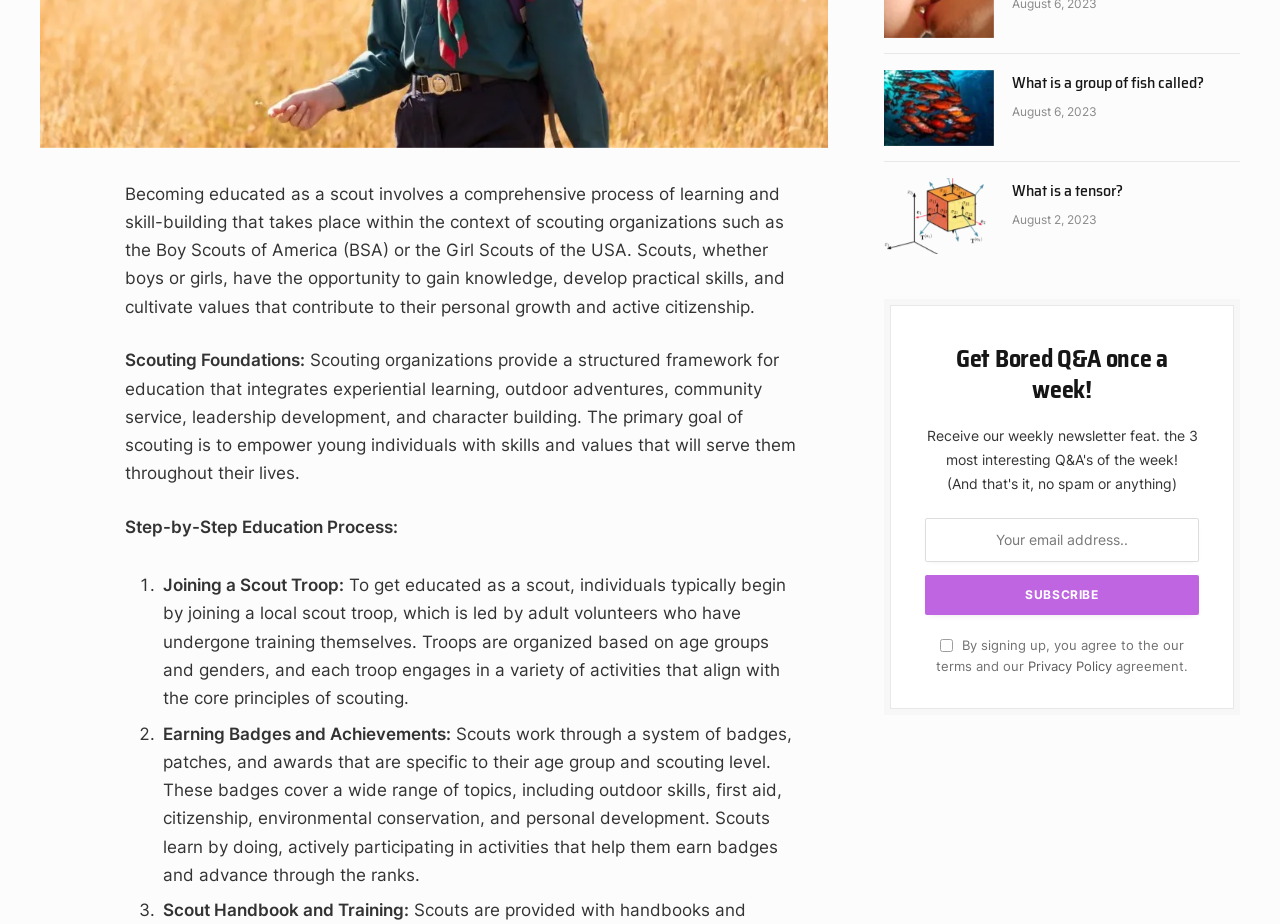Refer to the element description About Some Legal Stuff and identify the corresponding bounding box in the screenshot. Format the coordinates as (top-left x, top-left y, bottom-right x, bottom-right y) with values in the range of 0 to 1.

None